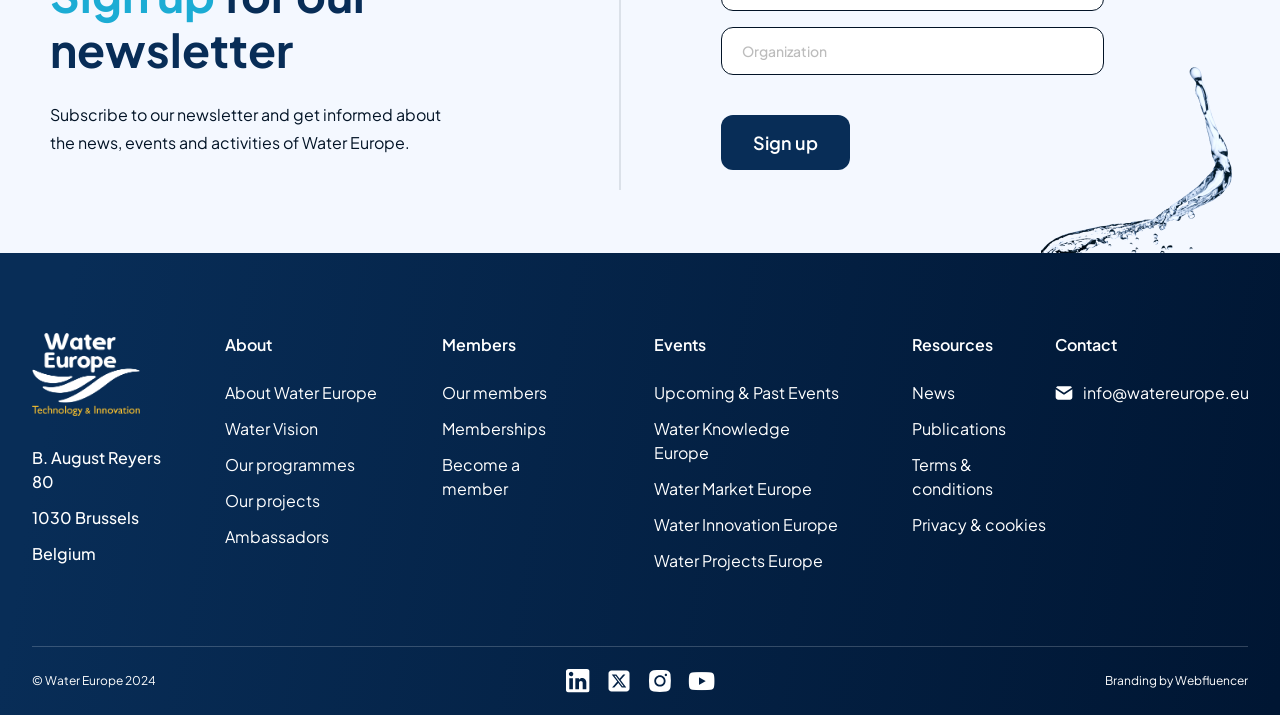What is the organization's address?
Based on the content of the image, thoroughly explain and answer the question.

I found the address by looking at the static text elements in the contentinfo section, which provides the organization's address as B. August Reyers 80, 1030 Brussels, Belgium.